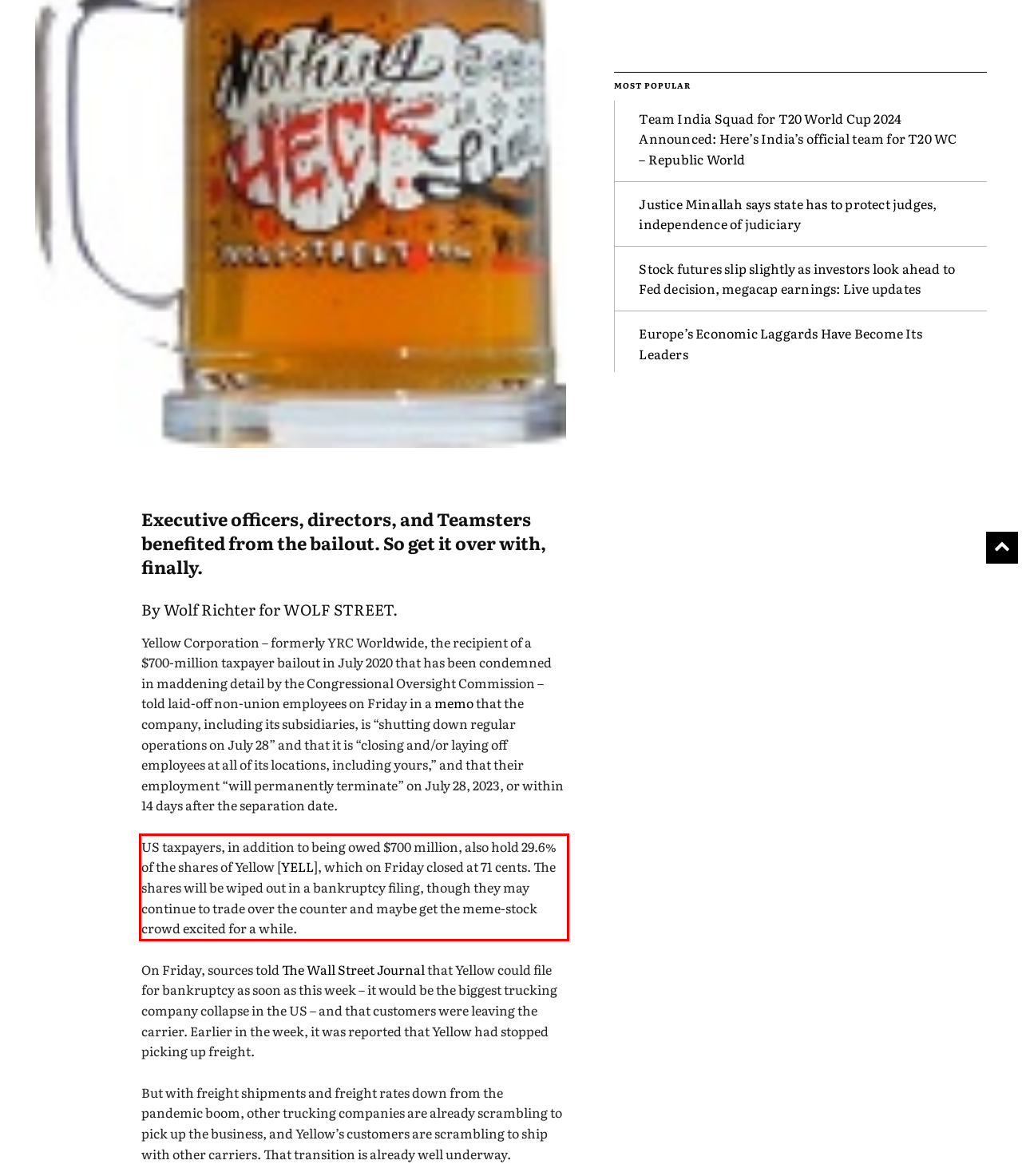You have a screenshot of a webpage with a red bounding box. Use OCR to generate the text contained within this red rectangle.

US taxpayers, in addition to being owed $700 million, also hold 29.6% of the shares of Yellow [YELL], which on Friday closed at 71 cents. The shares will be wiped out in a bankruptcy filing, though they may continue to trade over the counter and maybe get the meme-stock crowd excited for a while.